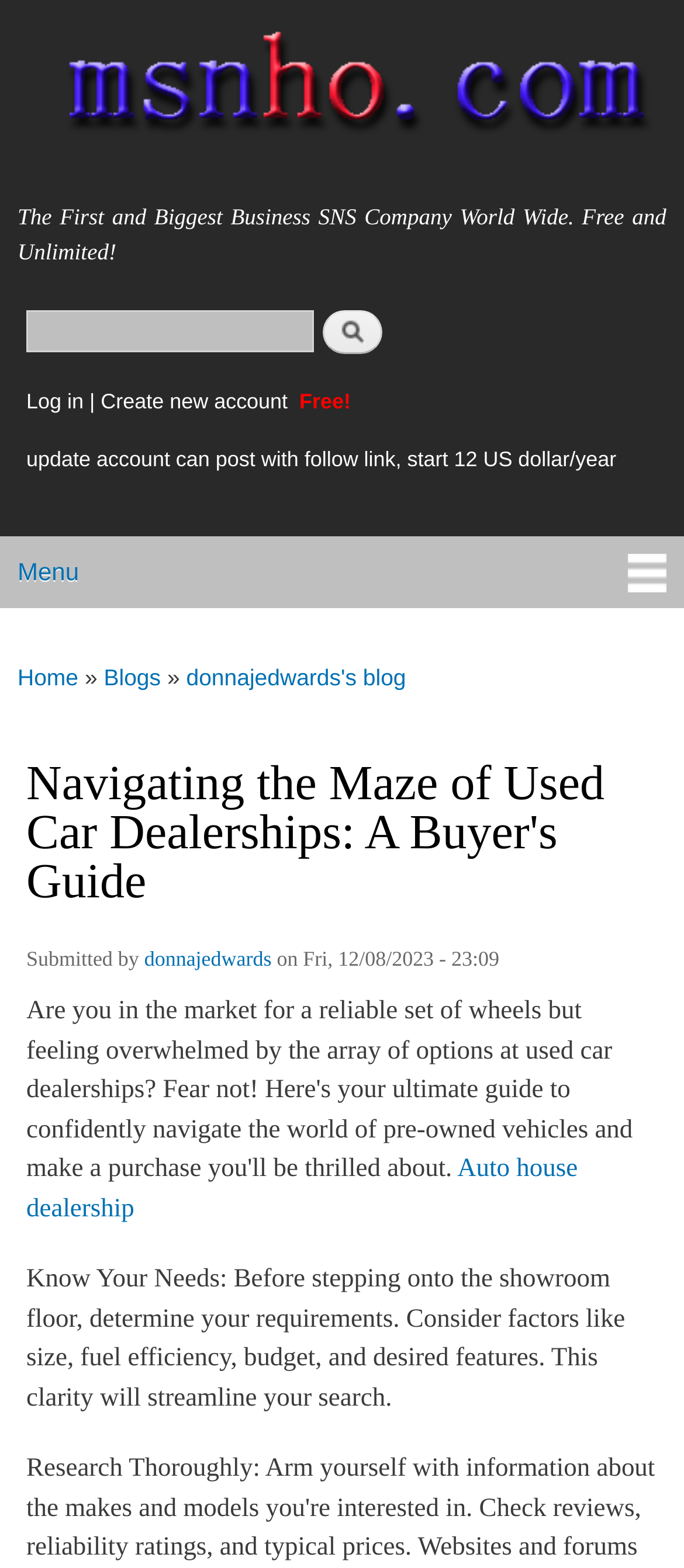Show the bounding box coordinates of the element that should be clicked to complete the task: "Read the blog post".

[0.038, 0.485, 0.962, 0.579]